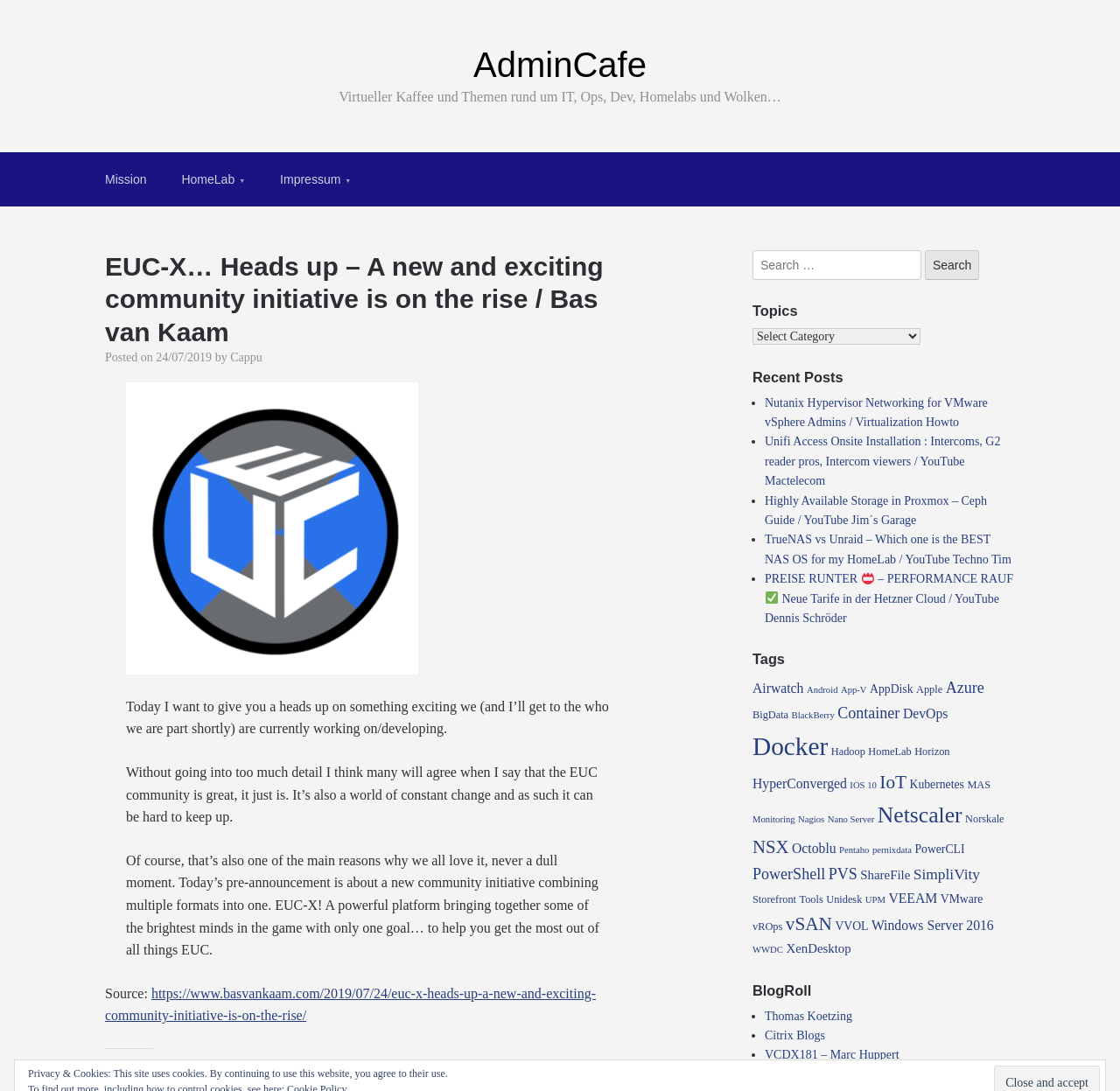What is the name of the community initiative?
Refer to the screenshot and respond with a concise word or phrase.

EUC-X